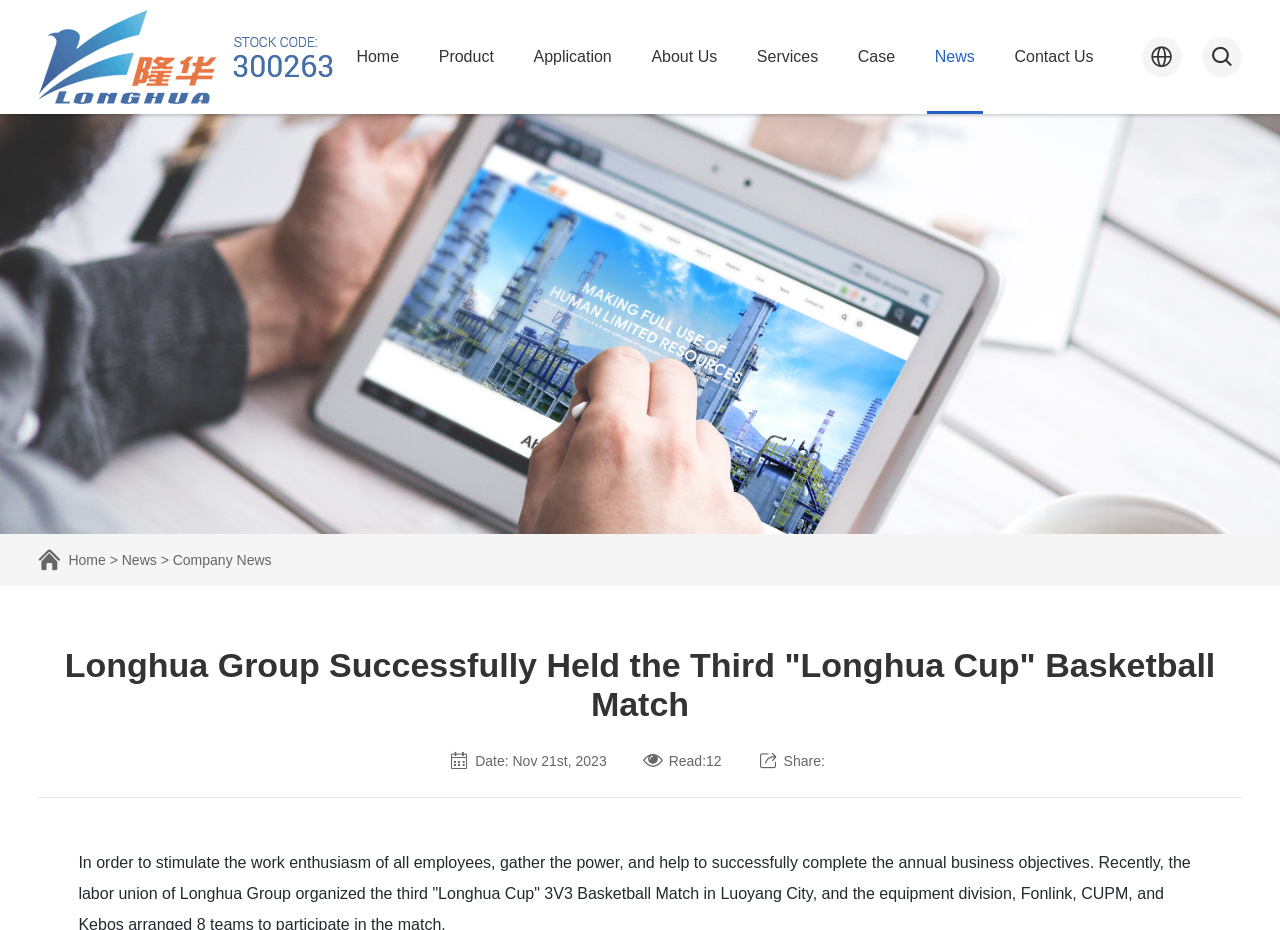Find the bounding box coordinates of the clickable area required to complete the following action: "click Home".

[0.272, 0.0, 0.318, 0.123]